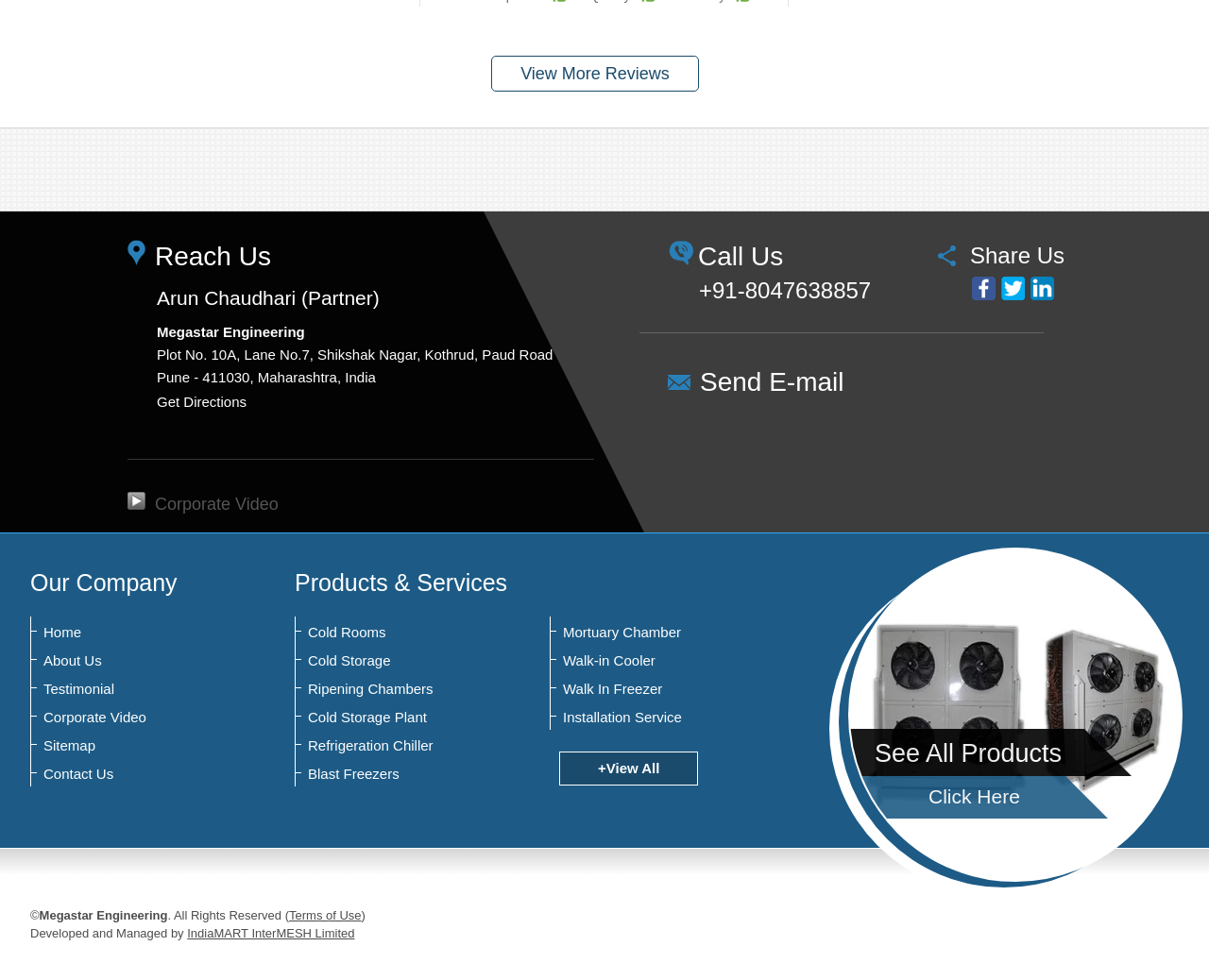Indicate the bounding box coordinates of the element that must be clicked to execute the instruction: "Call the company". The coordinates should be given as four float numbers between 0 and 1, i.e., [left, top, right, bottom].

[0.578, 0.283, 0.72, 0.309]